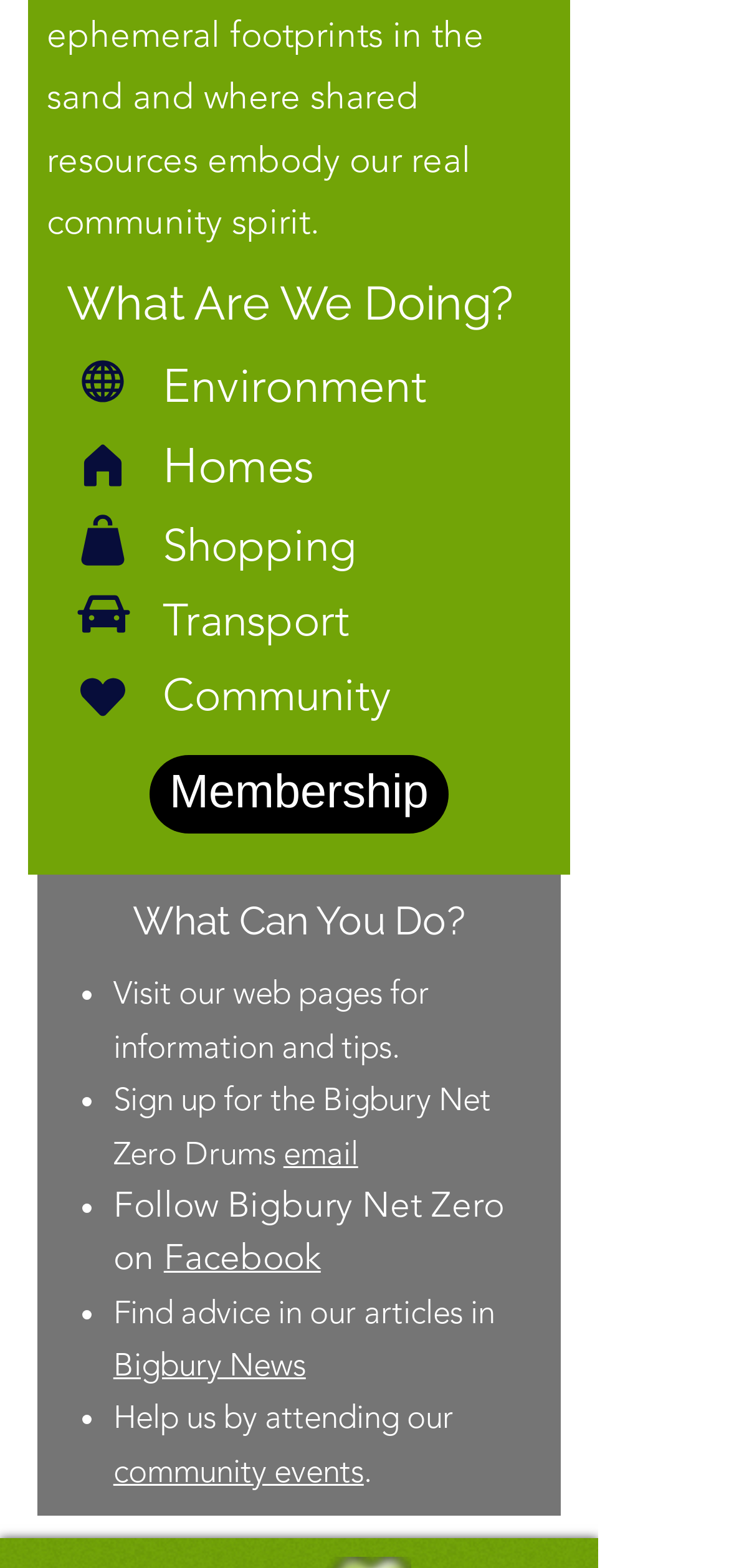Locate the bounding box coordinates of the element you need to click to accomplish the task described by this instruction: "Click on Environment".

[0.223, 0.228, 0.585, 0.264]